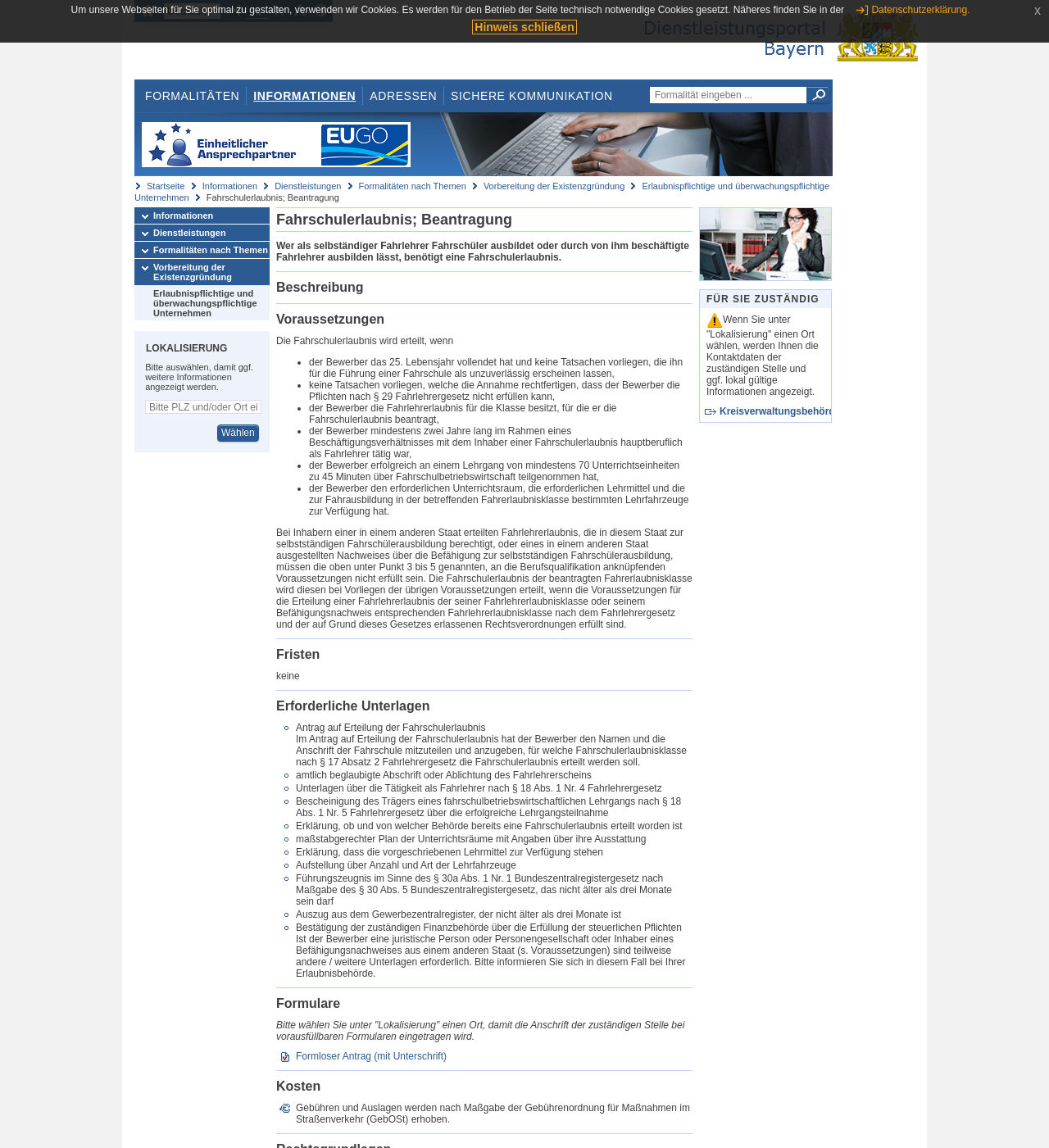Pinpoint the bounding box coordinates of the clickable element needed to complete the instruction: "Click on the 'Fahrschulerlaubnis; Beantragung' link". The coordinates should be provided as four float numbers between 0 and 1: [left, top, right, bottom].

[0.128, 0.158, 0.791, 0.177]